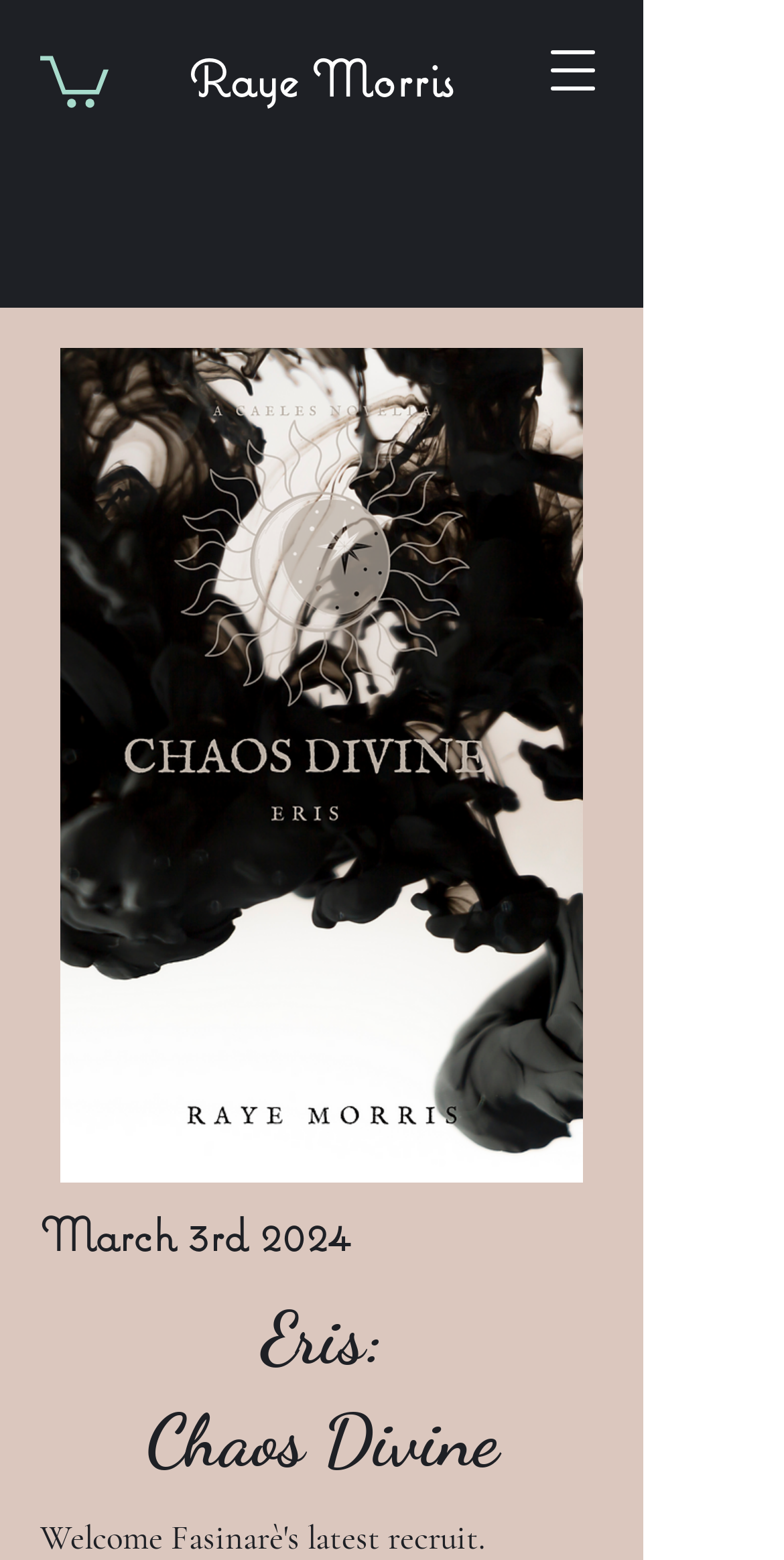Could you identify the text that serves as the heading for this webpage?

March 3rd 2024